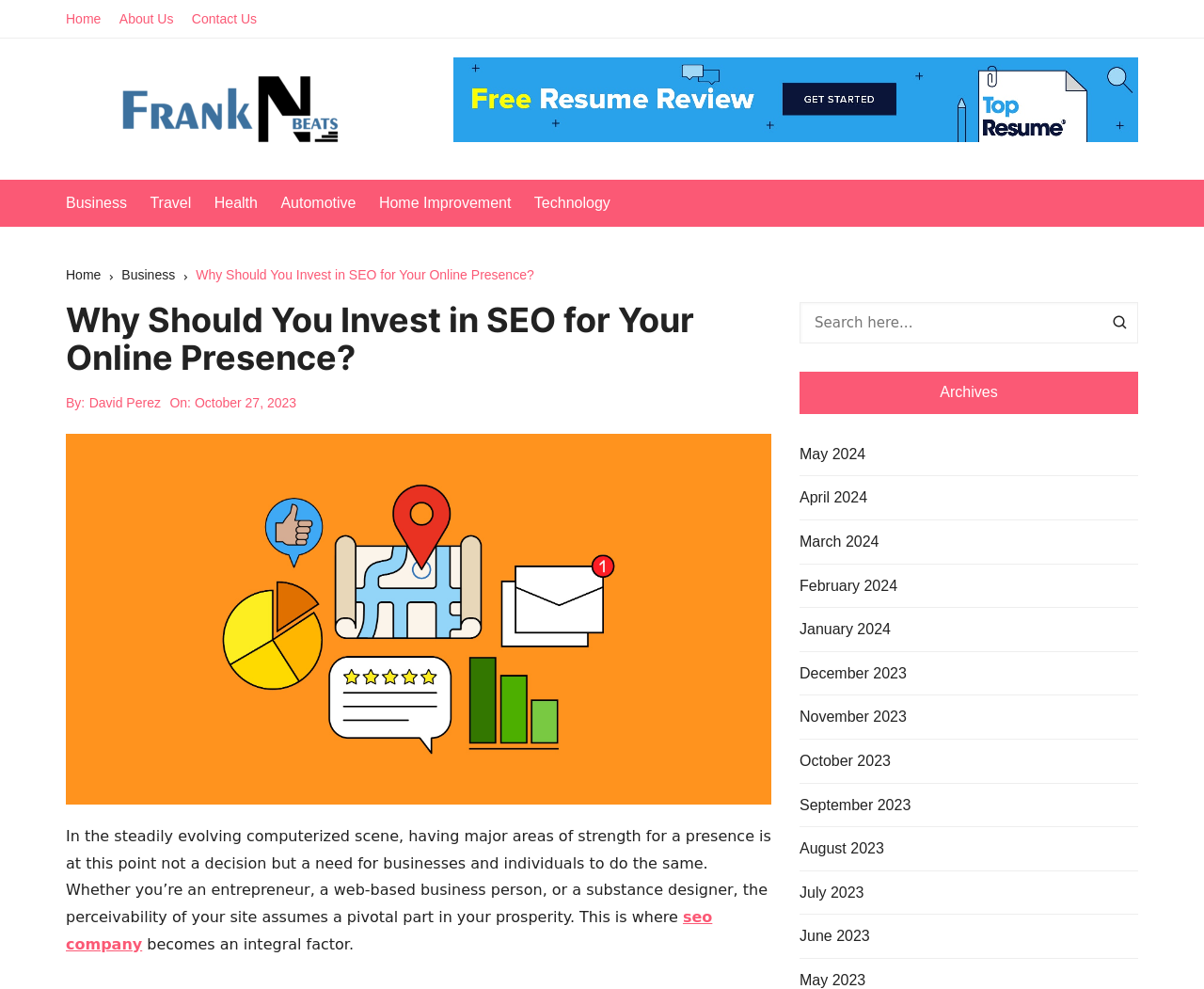Locate the bounding box coordinates of the element to click to perform the following action: 'Read the article by David Perez'. The coordinates should be given as four float values between 0 and 1, in the form of [left, top, right, bottom].

[0.074, 0.397, 0.134, 0.418]